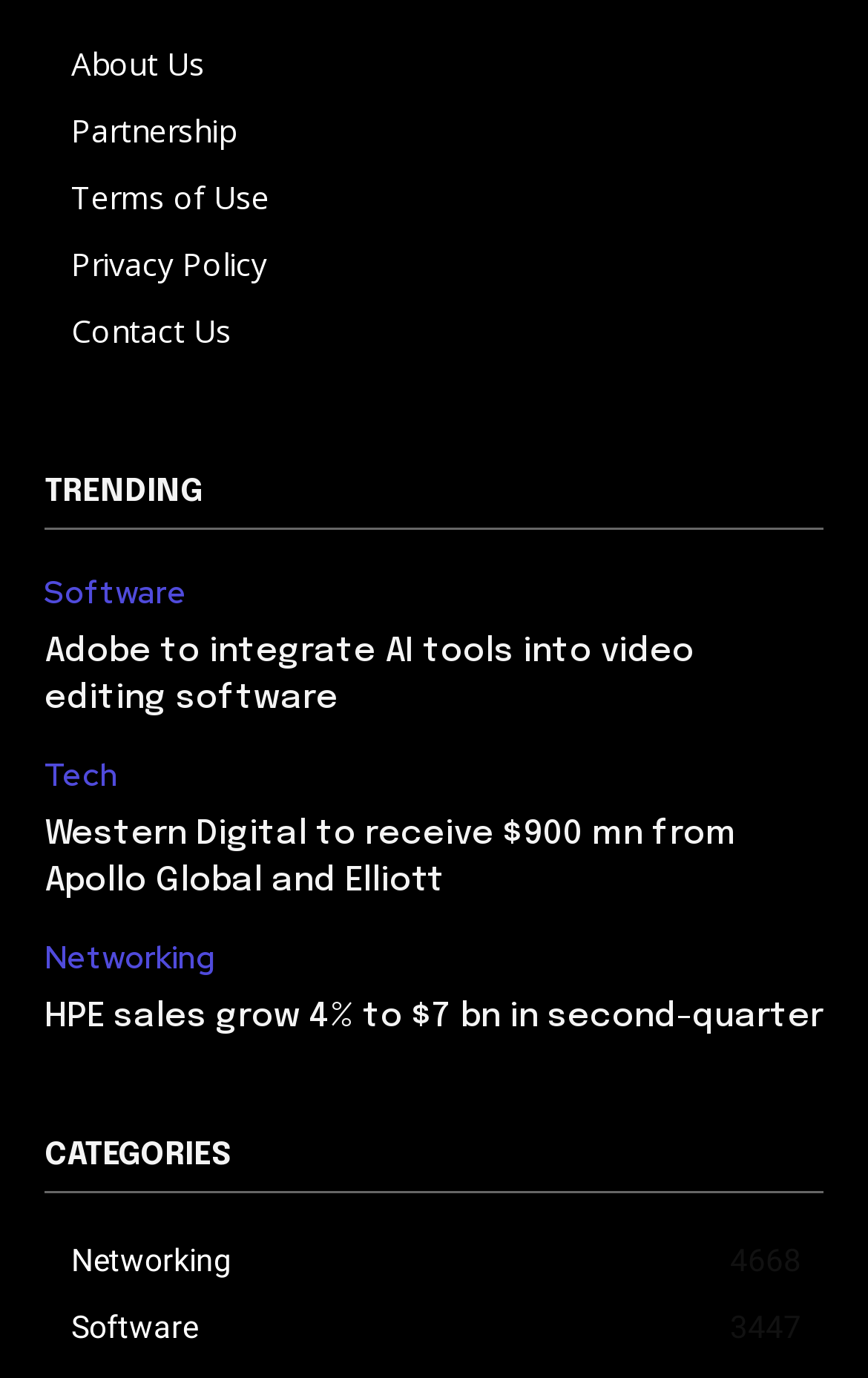Find the bounding box coordinates for the HTML element described in this sentence: "Terms of Use". Provide the coordinates as four float numbers between 0 and 1, in the format [left, top, right, bottom].

[0.082, 0.12, 0.949, 0.168]